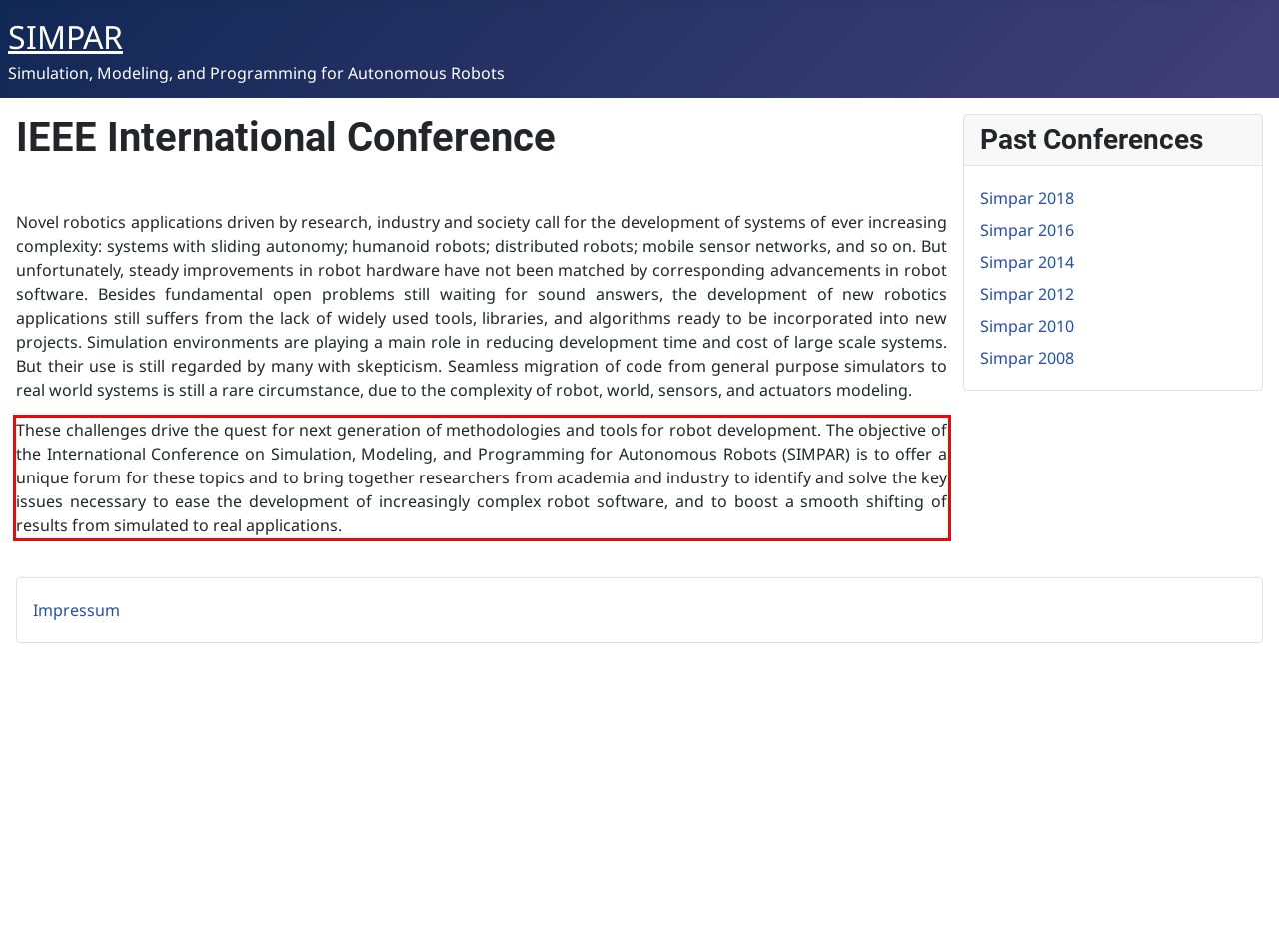Identify and transcribe the text content enclosed by the red bounding box in the given screenshot.

These challenges drive the quest for next generation of methodologies and tools for robot development. The objective of the International Conference on Simulation, Modeling, and Programming for Autonomous Robots (SIMPAR) is to offer a unique forum for these topics and to bring together researchers from academia and industry to identify and solve the key issues necessary to ease the development of increasingly complex robot software, and to boost a smooth shifting of results from simulated to real applications.